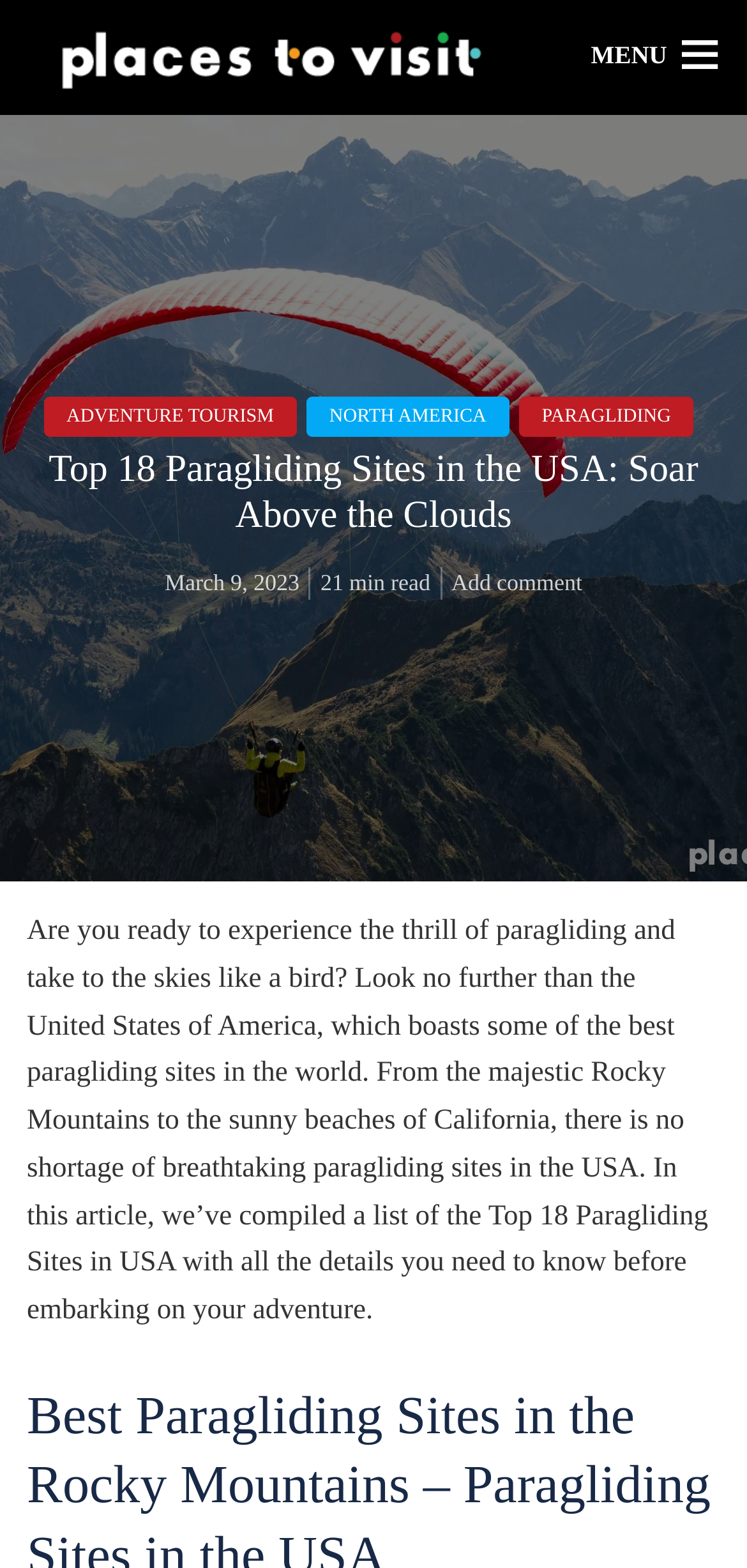Using the given element description, provide the bounding box coordinates (top-left x, top-left y, bottom-right x, bottom-right y) for the corresponding UI element in the screenshot: Privacy Policy

None